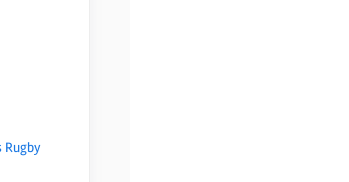Create an extensive caption that includes all significant details of the image.

The image features the vibrant blue text “Rugby”, prominently placed against a white background, symbolizing the excitement and energy associated with the sport. This visual element ties seamlessly into the overarching theme of the webpage, which covers essential information about live streaming the Singapore Sevens, a highlight in the rugby calendar for fans in the UK and Europe. The page outlines details on broadcasters such as Sky Sports, NOW TV, and Canal+, providing viewers with options to access thrilling rugby action on multiple devices. This design choice effectively draws attention to the sport, enhancing the reader's engagement with the content related to rugby events and viewing opportunities.